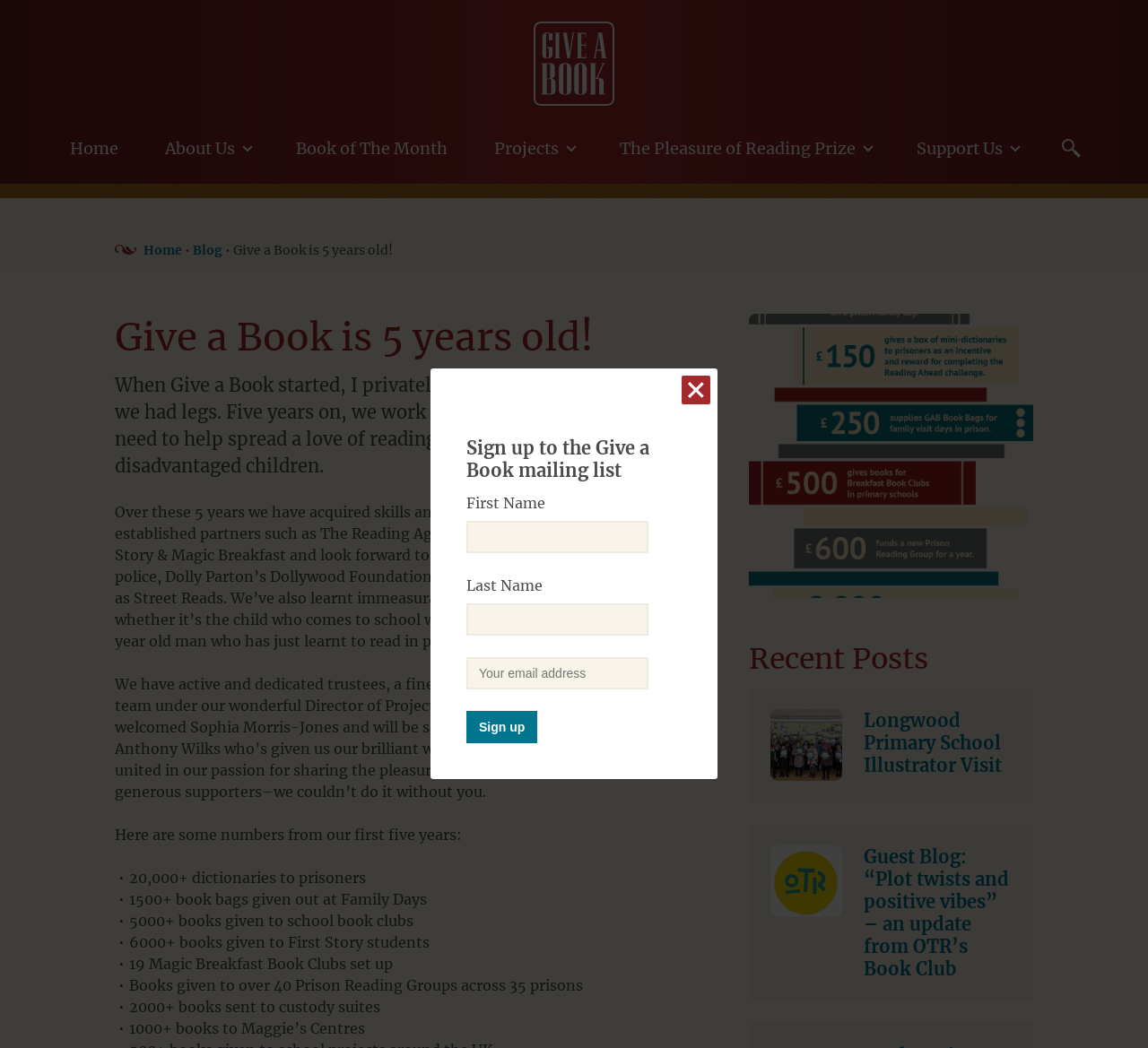Based on the provided description, "Give a Book", find the bounding box of the corresponding UI element in the screenshot.

[0.465, 0.021, 0.535, 0.101]